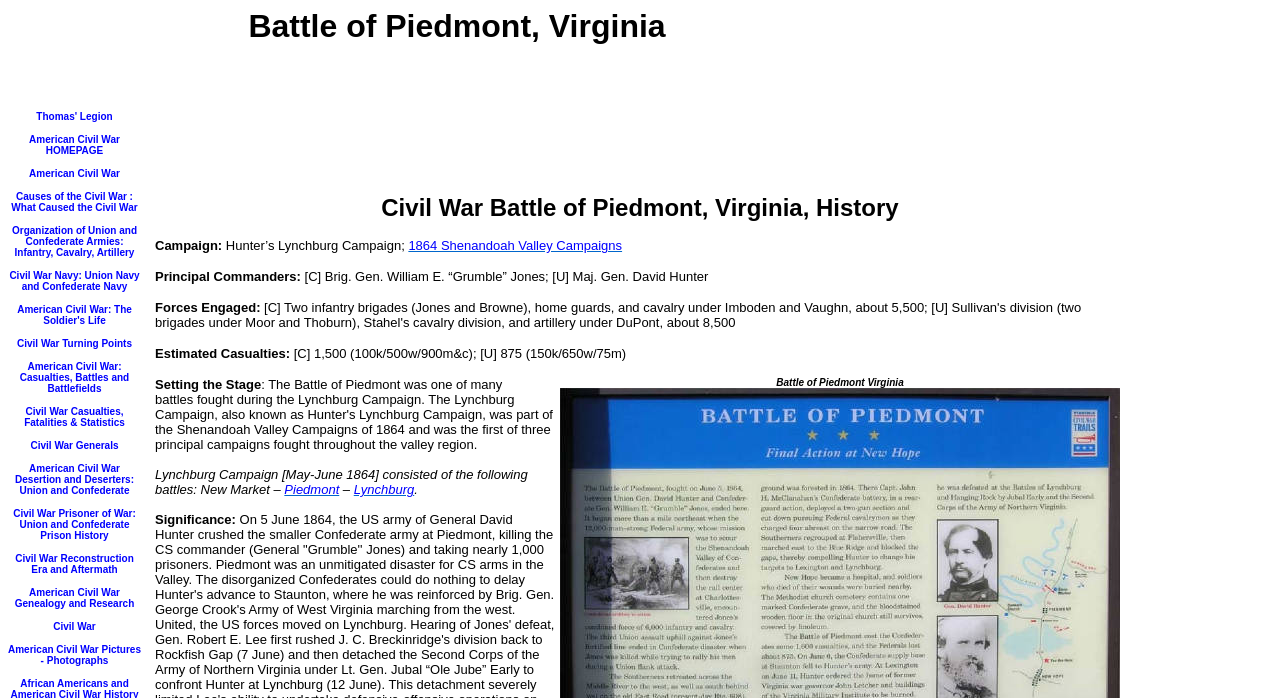Illustrate the webpage's structure and main components comprehensively.

This webpage is about the Battle of Piedmont, a Civil War battle that took place in Virginia. At the top of the page, there is a table with two columns, with the title "Battle of Piedmont, Virginia" in the second column. Below this table, there is a section with a series of links to other Civil War-related topics, such as the American Civil War homepage, causes of the Civil War, and Civil War generals. These links are arranged in a grid-like pattern, with each link in a separate row.

To the right of the links section, there is an advertisement iframe. Below the links section, there is a section with information about the Battle of Piedmont, including the principal commanders, forces engaged, and estimated casualties. The principal commanders are listed as Brig. Gen. William E. “Grumble” Jones for the Confederacy and Maj. Gen. David Hunter for the Union. The forces engaged and estimated casualties are also listed, with the Confederacy suffering 1,500 casualties (100 killed, 500 wounded, and 900 missing or captured) and the Union suffering 875 casualties (150 killed, 650 wounded, and 75 missing or captured).

There is also a link to "1864 Shenandoah Valley Campaigns" on the page. Overall, the webpage appears to be a resource for learning about the Battle of Piedmont and the American Civil War more broadly.